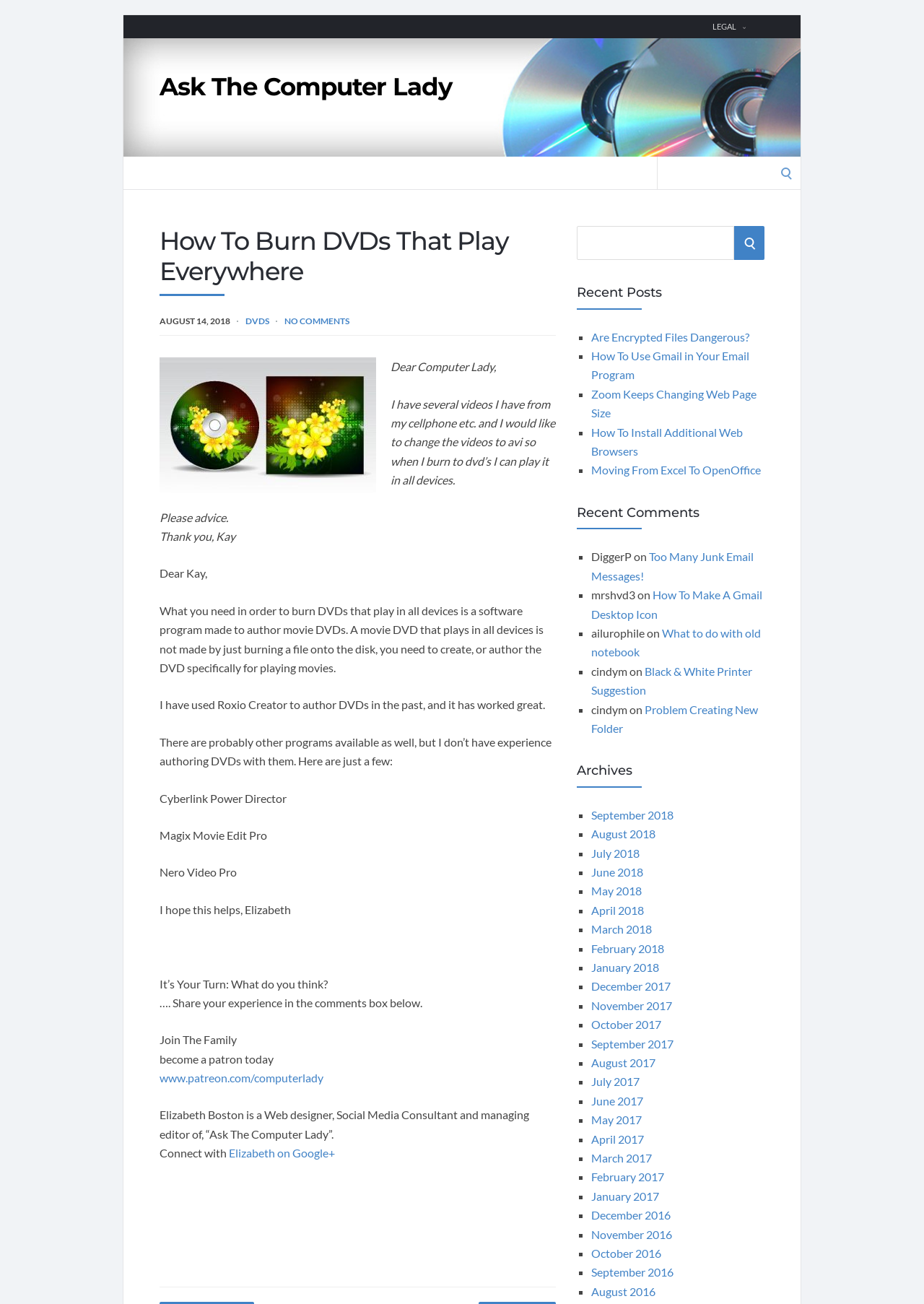Provide the bounding box coordinates of the area you need to click to execute the following instruction: "Search for something in the search box at the bottom".

[0.624, 0.173, 0.827, 0.199]